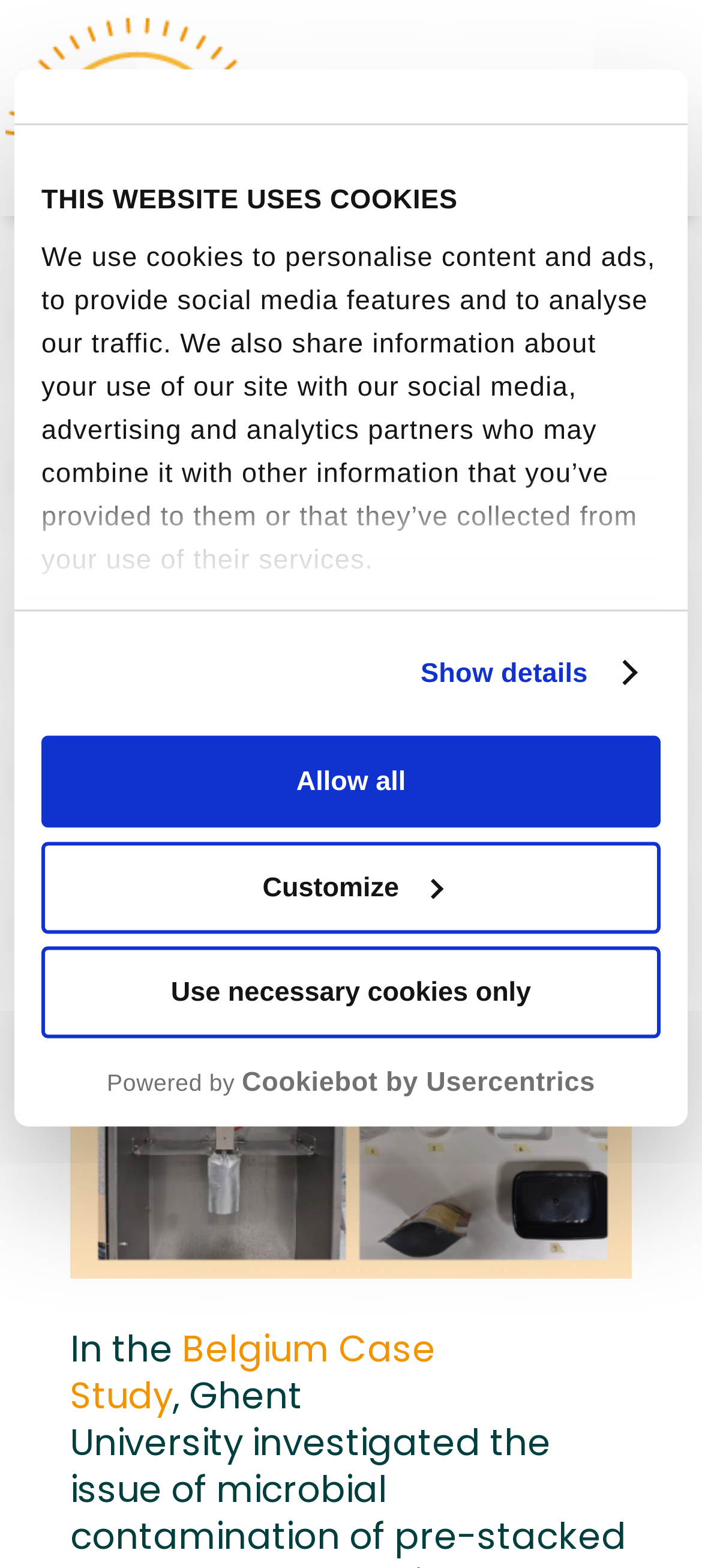What is the name of the organization powering the website?
Using the image, give a concise answer in the form of a single word or short phrase.

Cookiebot by Usercentrics